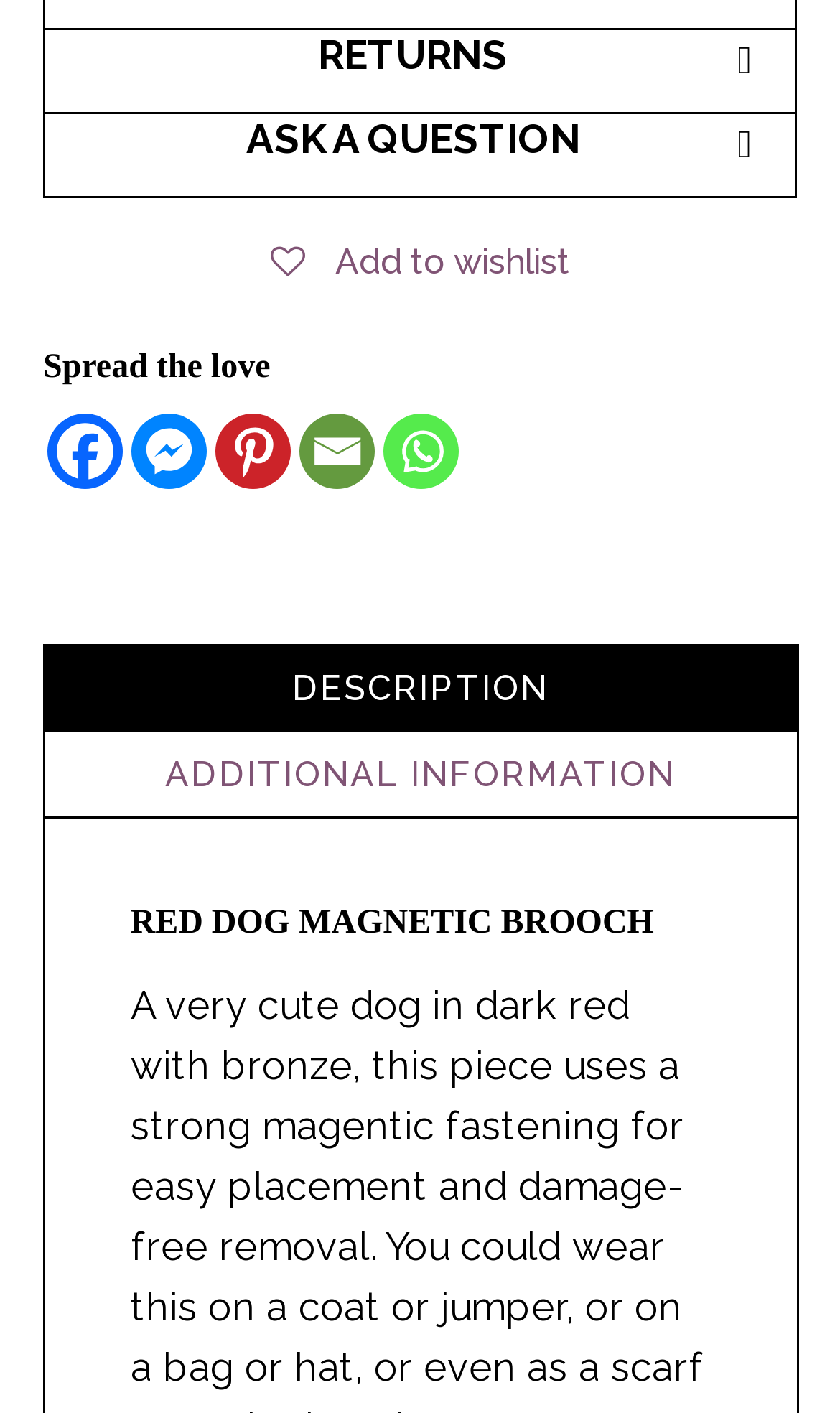Determine the bounding box coordinates of the clickable region to execute the instruction: "Check out It matches Tom Brady!". The coordinates should be four float numbers between 0 and 1, denoted as [left, top, right, bottom].

None